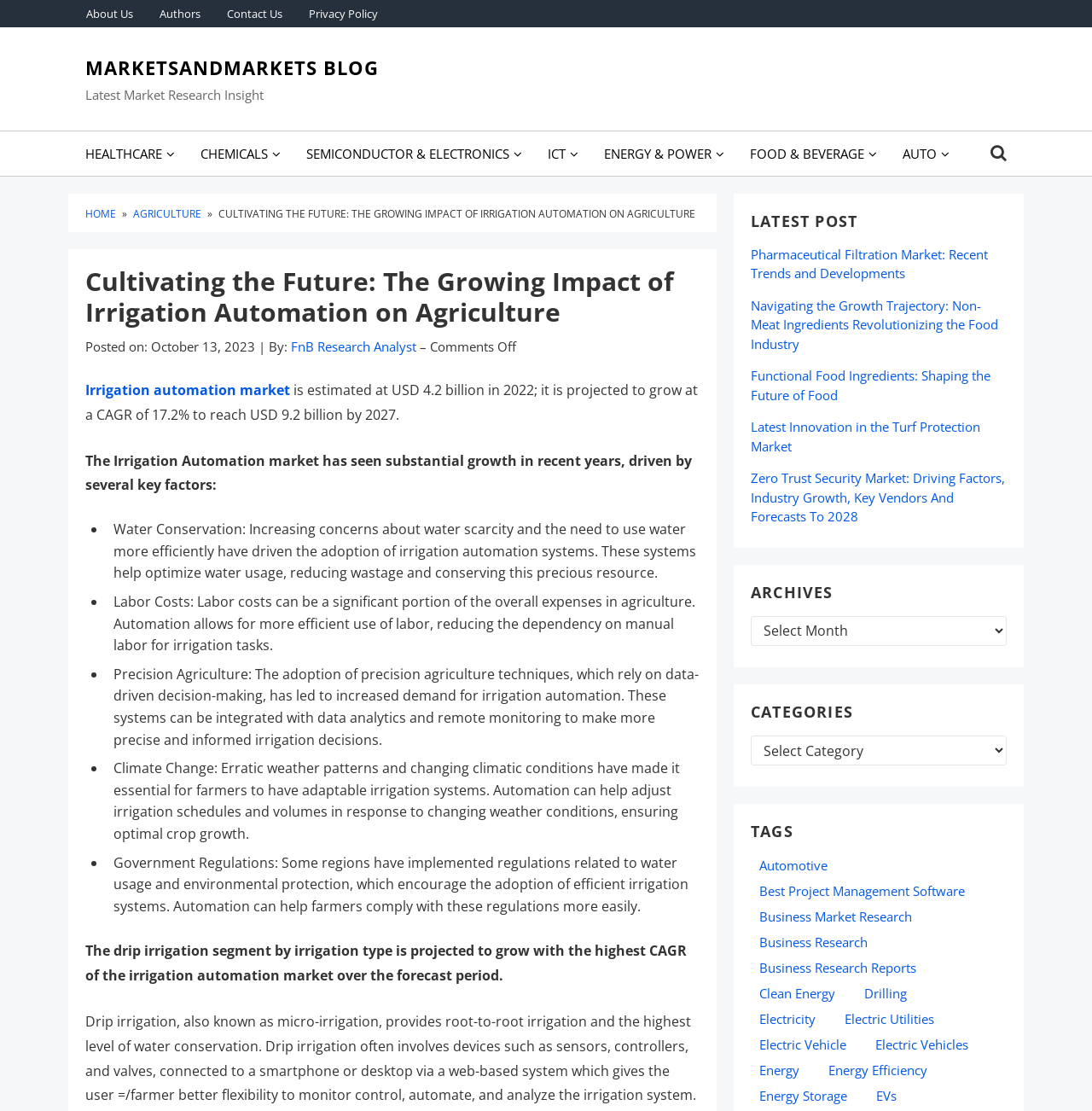Identify the bounding box coordinates of the clickable region necessary to fulfill the following instruction: "View the 'LATEST POST'". The bounding box coordinates should be four float numbers between 0 and 1, i.e., [left, top, right, bottom].

[0.688, 0.189, 0.922, 0.209]